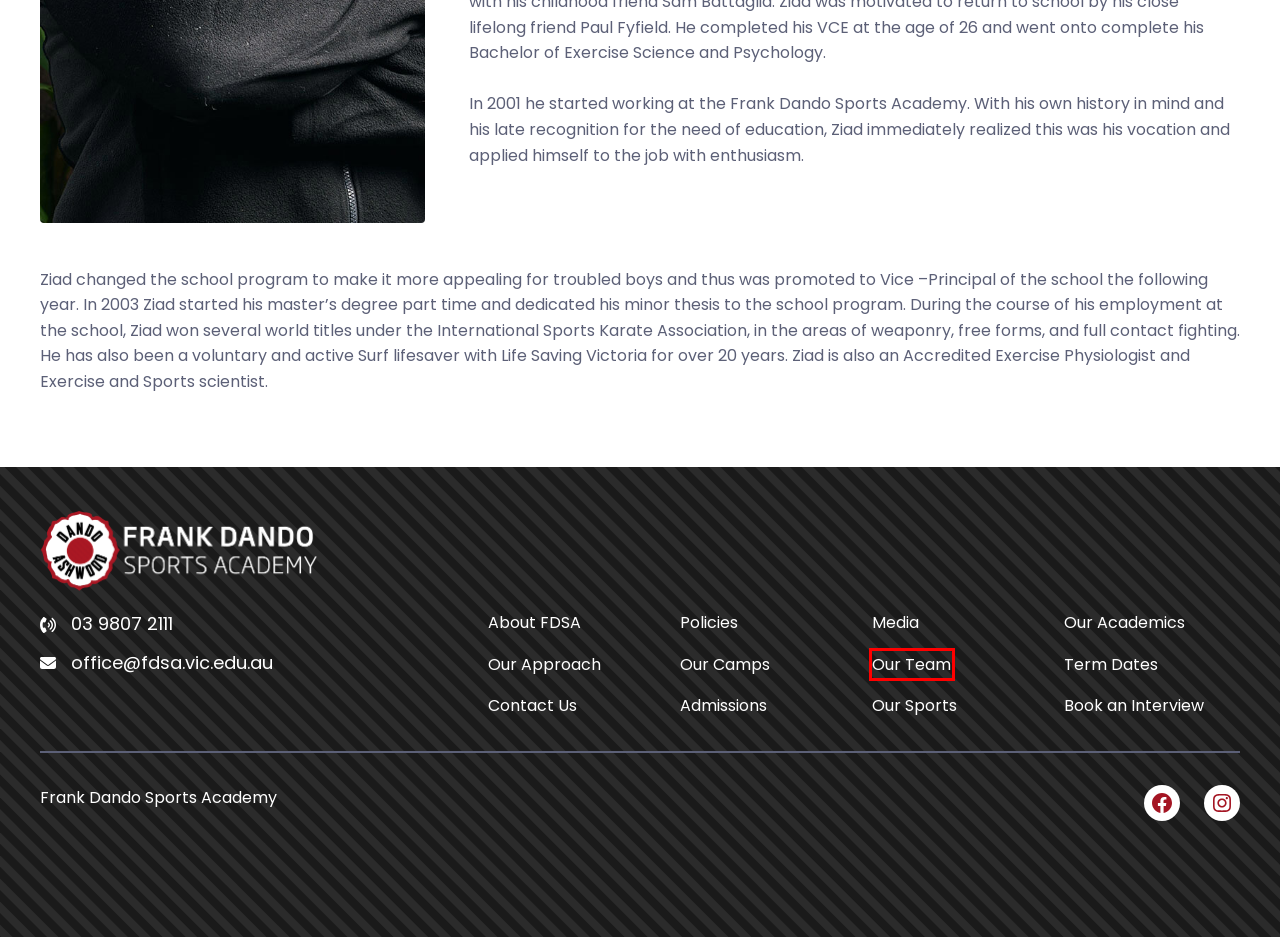You are given a screenshot of a webpage with a red bounding box around an element. Choose the most fitting webpage description for the page that appears after clicking the element within the red bounding box. Here are the candidates:
A. Our Team – Frank Dando Sports Academy
B. Our Academics – Frank Dando Sports Academy
C. Our Camps – Frank Dando Sports Academy
D. Our Approach – Frank Dando Sports Academy
E. Academy Policies – Frank Dando Sports Academy
F. About FDSA – Frank Dando Sports Academy
G. Term Dates – Frank Dando Sports Academy
H. Our Sports – Frank Dando Sports Academy

A